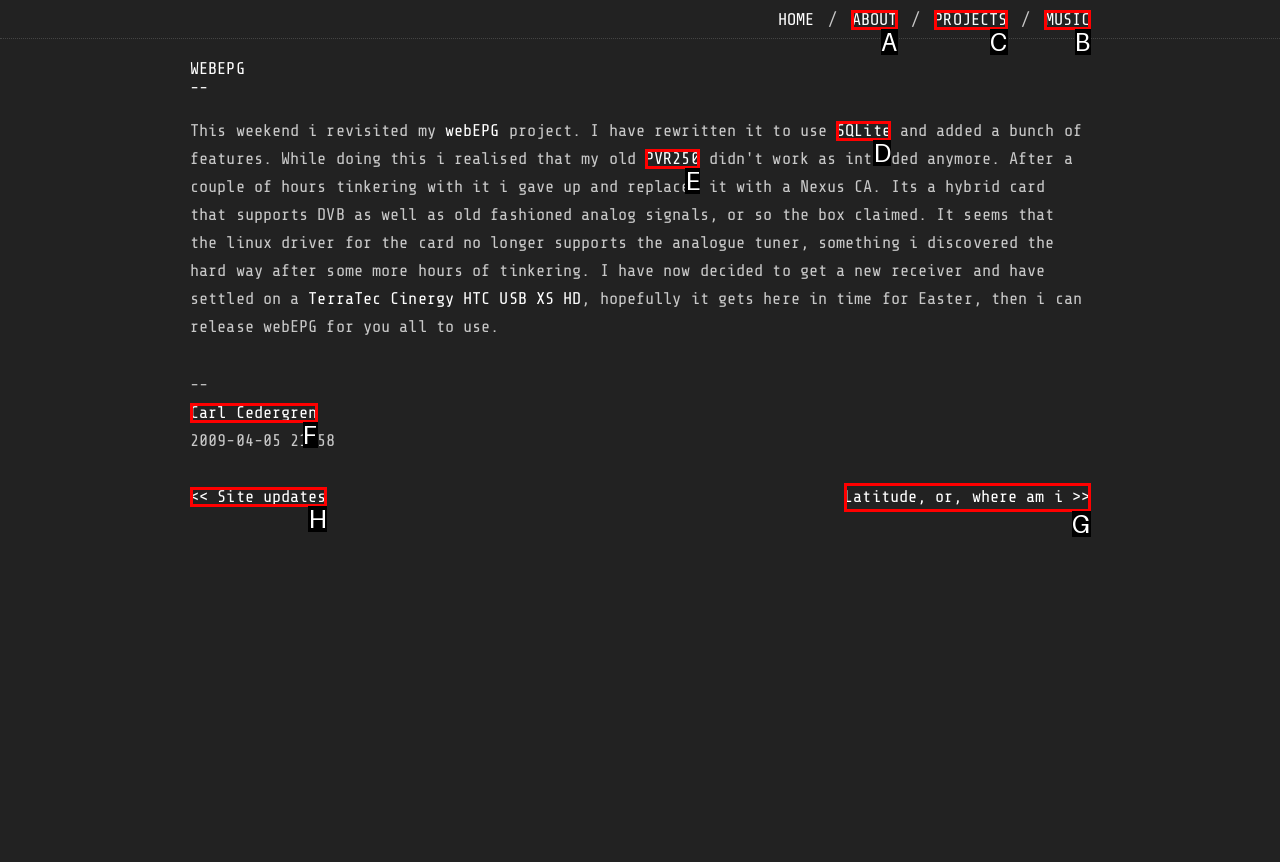Tell me the correct option to click for this task: Read the 'Valve starts the year off strong as Steam breaks its concurrent user record yet again' article
Write down the option's letter from the given choices.

None